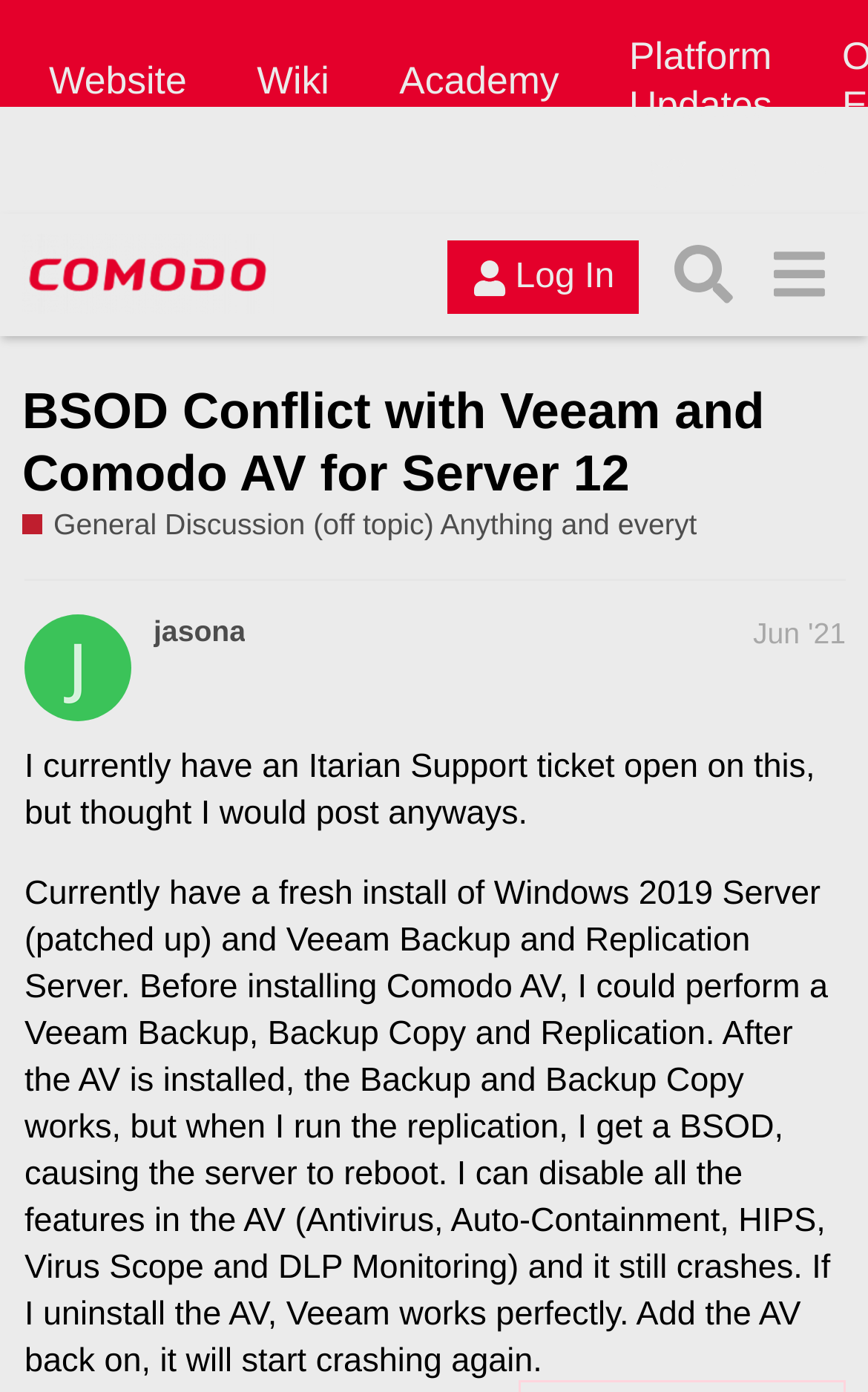Provide your answer to the question using just one word or phrase: What is the purpose of the 'Search' button?

To search the forum